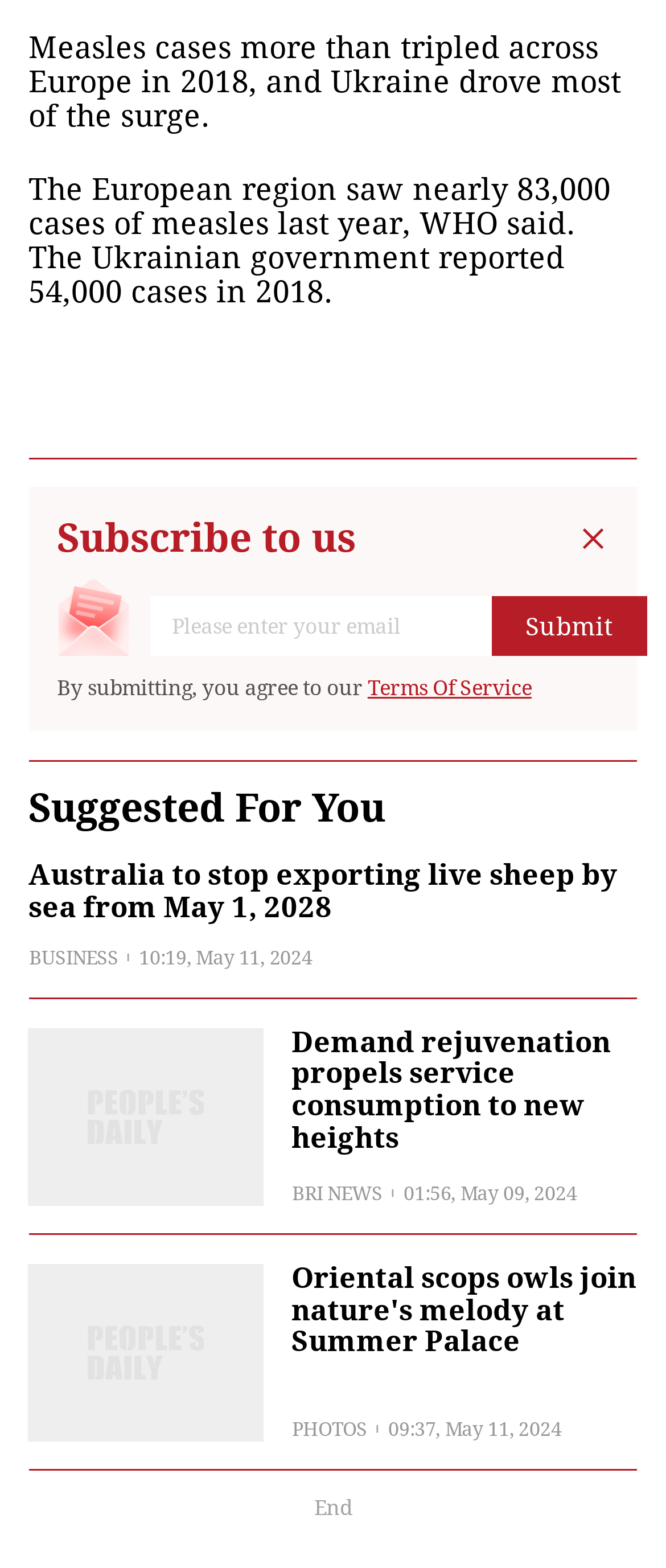What is the purpose of the textbox?
Based on the image, answer the question with as much detail as possible.

The textbox is labeled 'Please enter your email' and is likely used to subscribe to a newsletter or receive updates, as indicated by the nearby text 'Subscribe to us'.